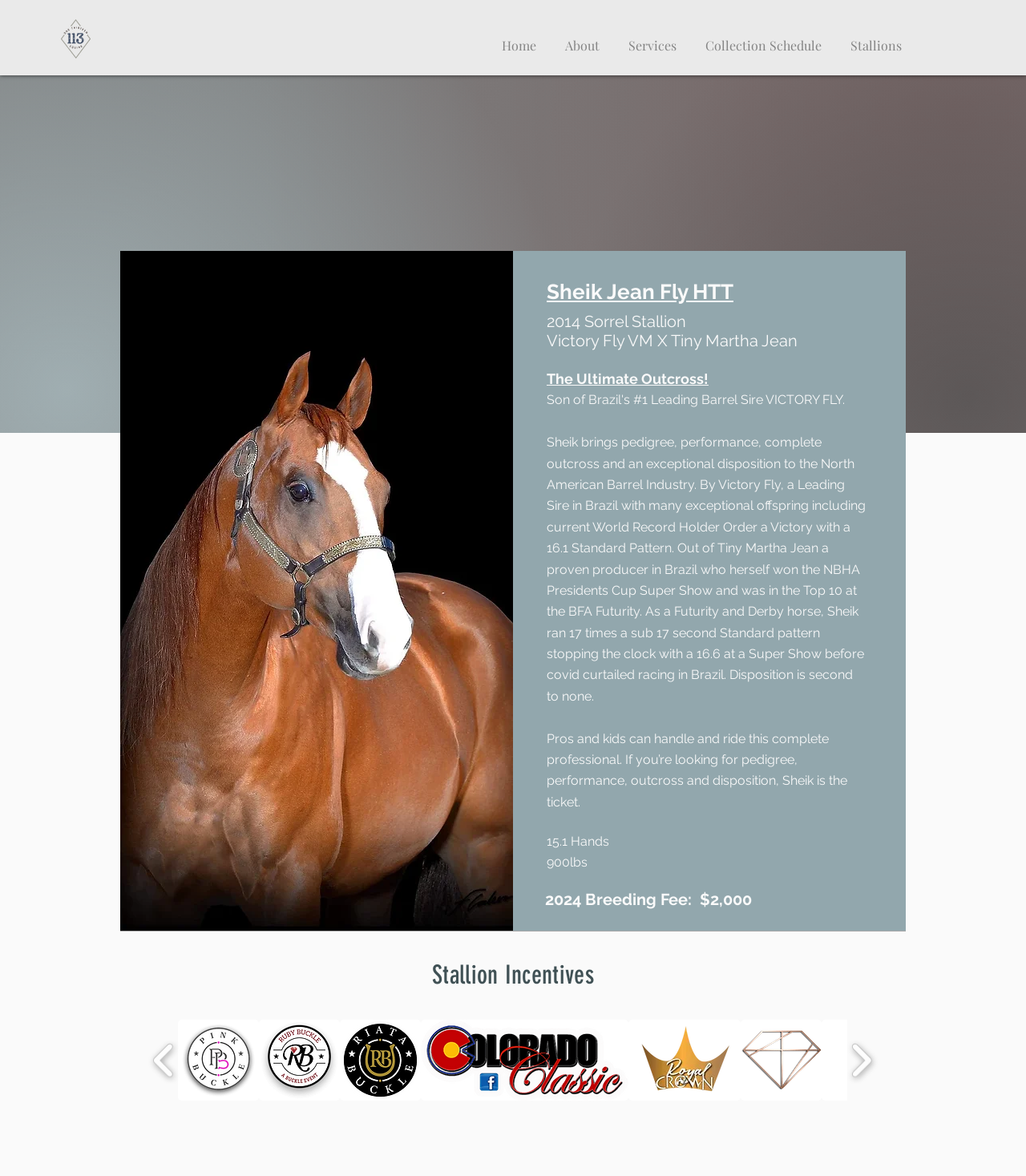How many images are in the slider gallery?
Answer the question with a single word or phrase by looking at the picture.

6